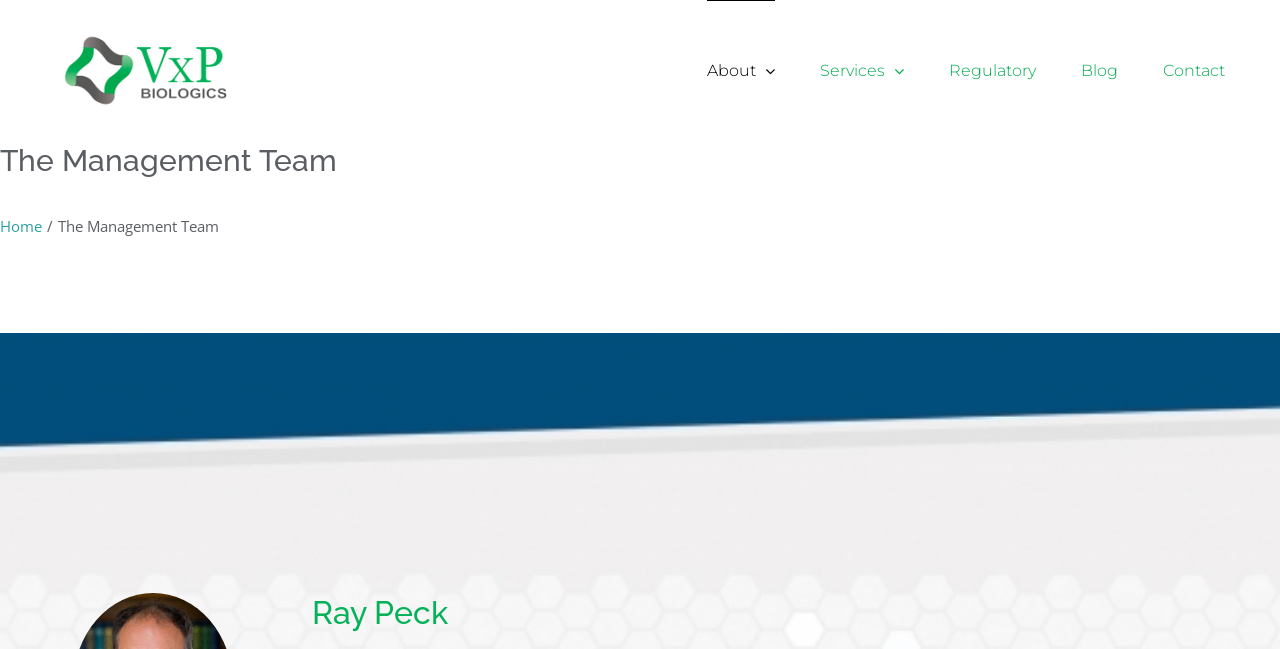What is the logo of the company?
Please provide a single word or phrase as your answer based on the image.

VxP Biologics Logo